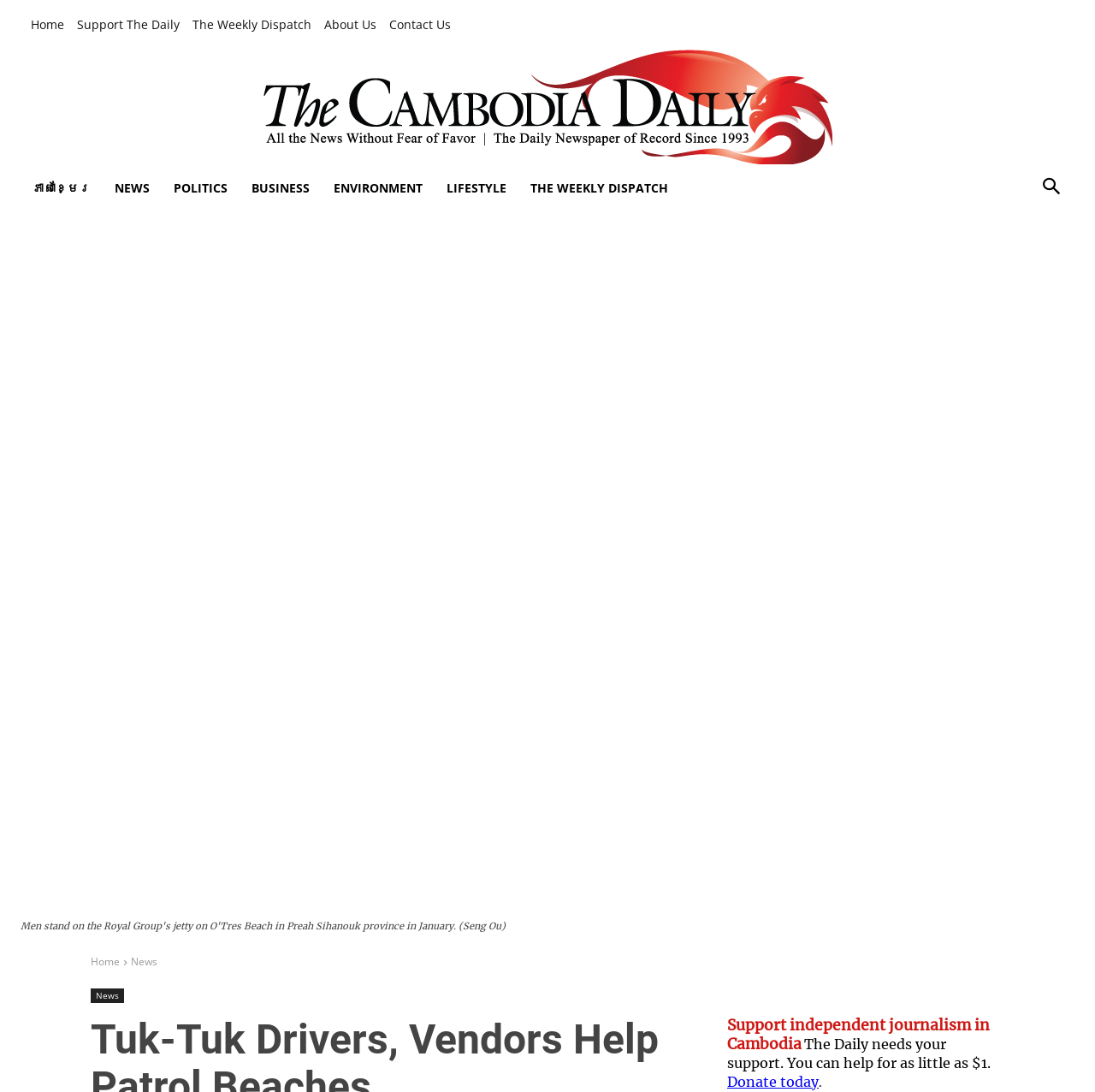Please determine the bounding box coordinates of the area that needs to be clicked to complete this task: 'view news'. The coordinates must be four float numbers between 0 and 1, formatted as [left, top, right, bottom].

[0.12, 0.874, 0.144, 0.887]